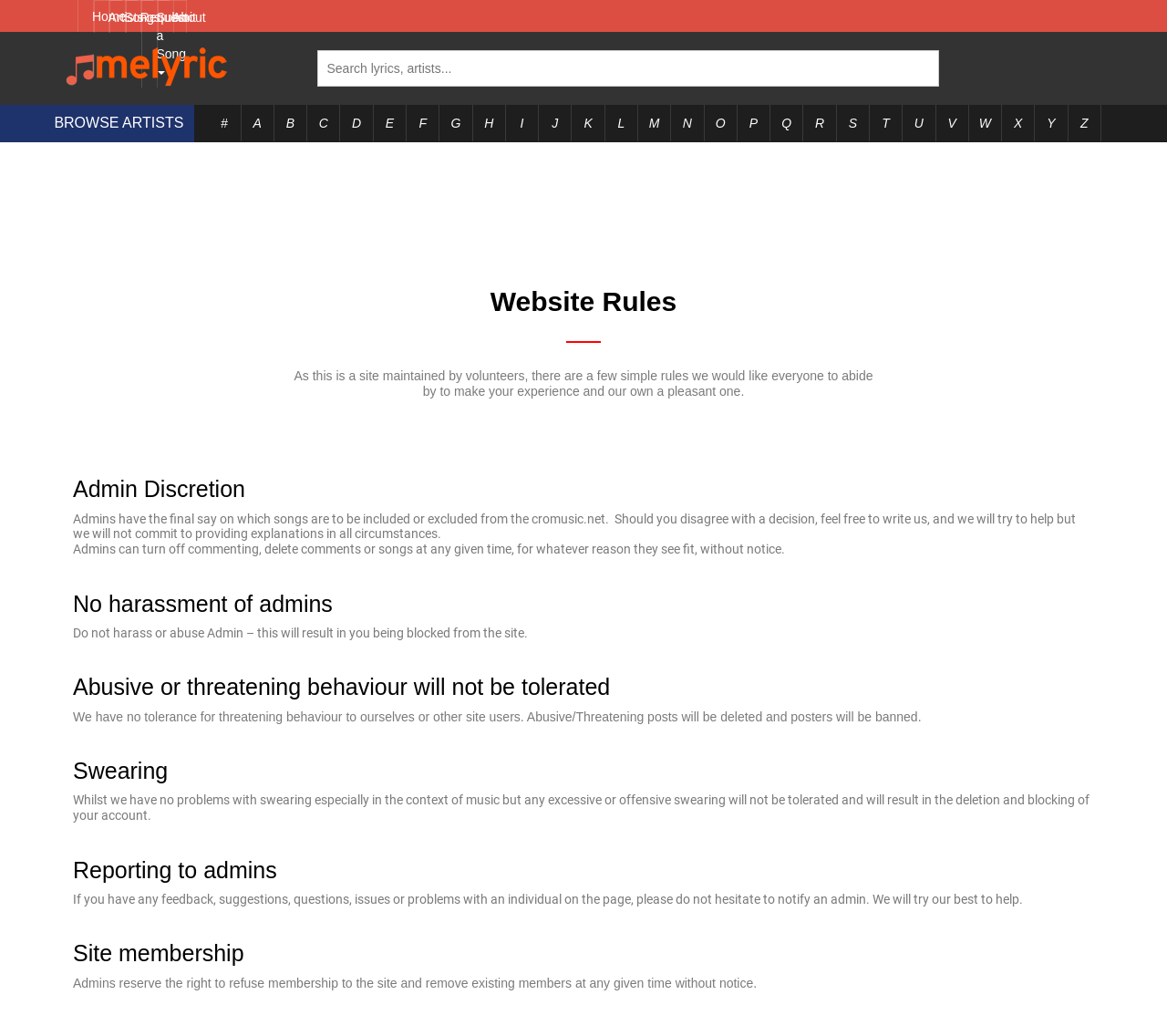Locate the bounding box coordinates of the clickable region to complete the following instruction: "Browse artists starting with 'A'."

[0.207, 0.101, 0.234, 0.136]